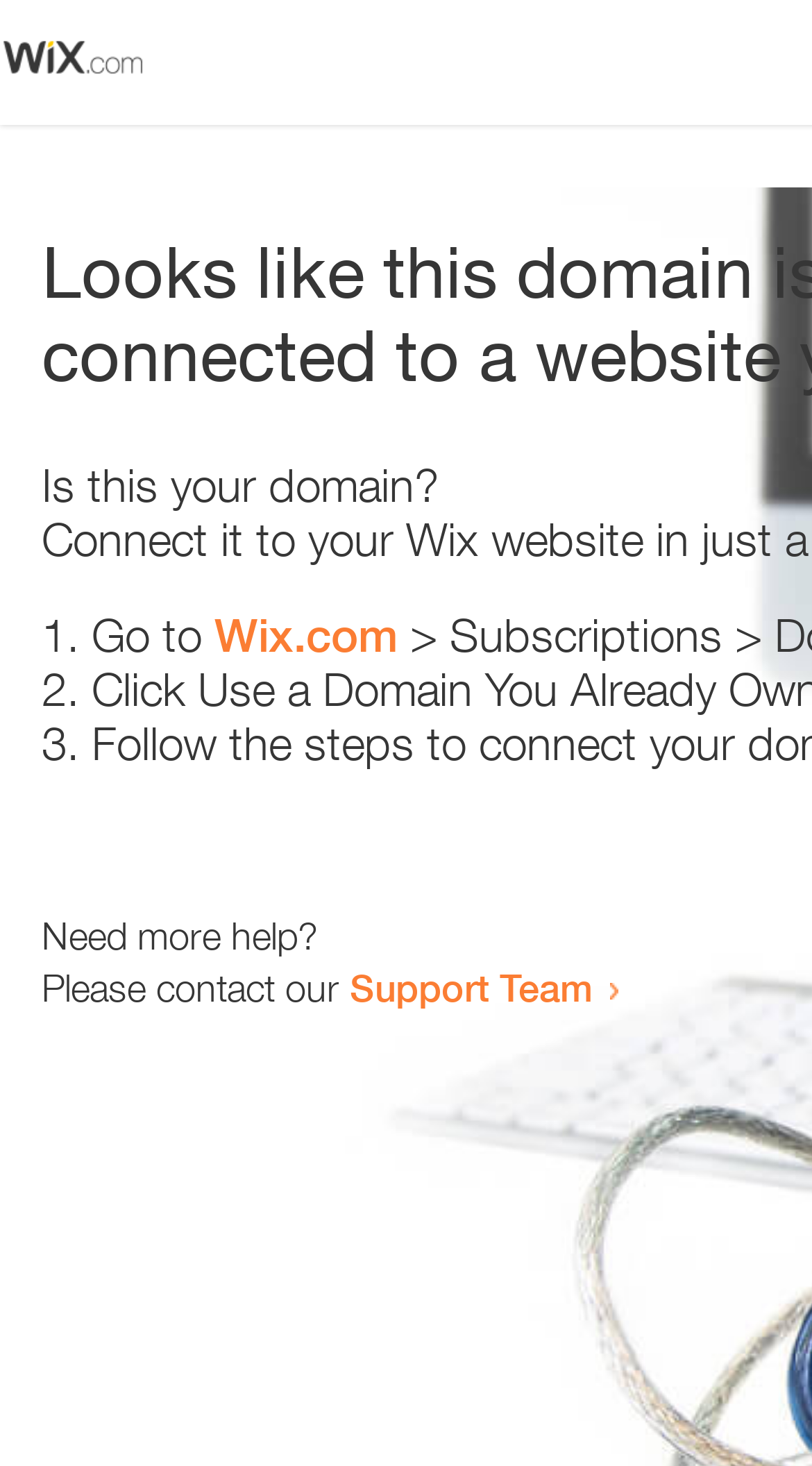What is the domain in question?
Please respond to the question thoroughly and include all relevant details.

Based on the text 'Is this your domain?' and the context of the webpage, it can be inferred that the domain in question is the one being referred to in the text.